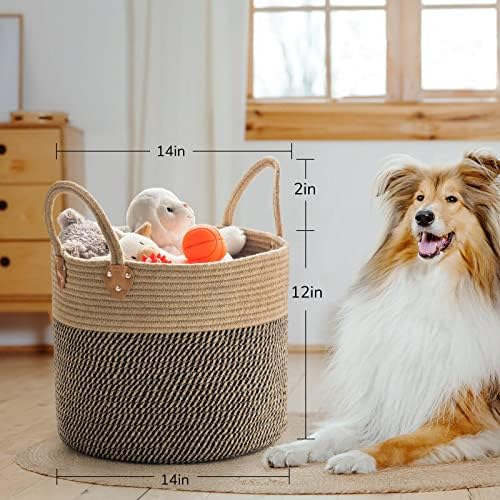Please respond to the question using a single word or phrase:
What is the height of the storage basket?

12 inches